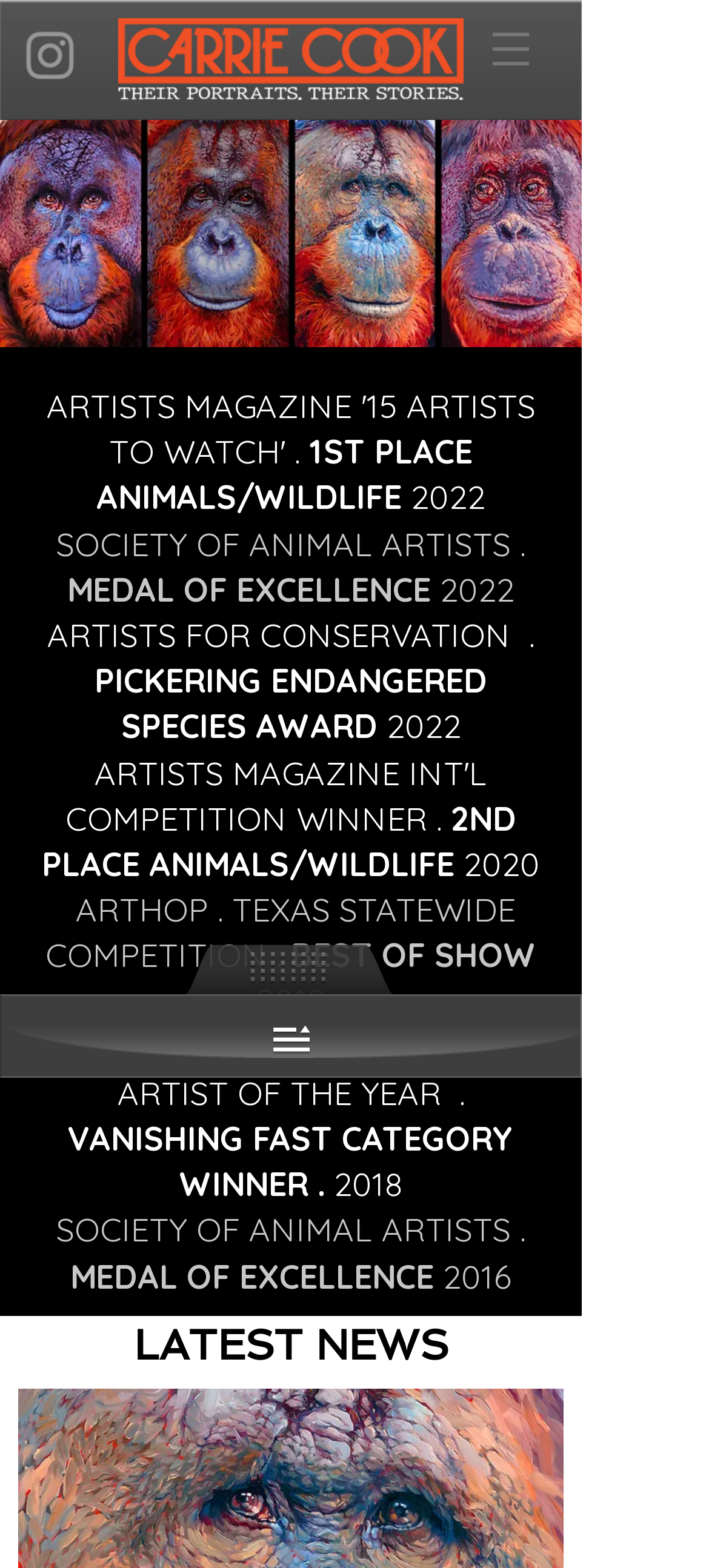Please give a one-word or short phrase response to the following question: 
How many social media links are present in the social bar?

1